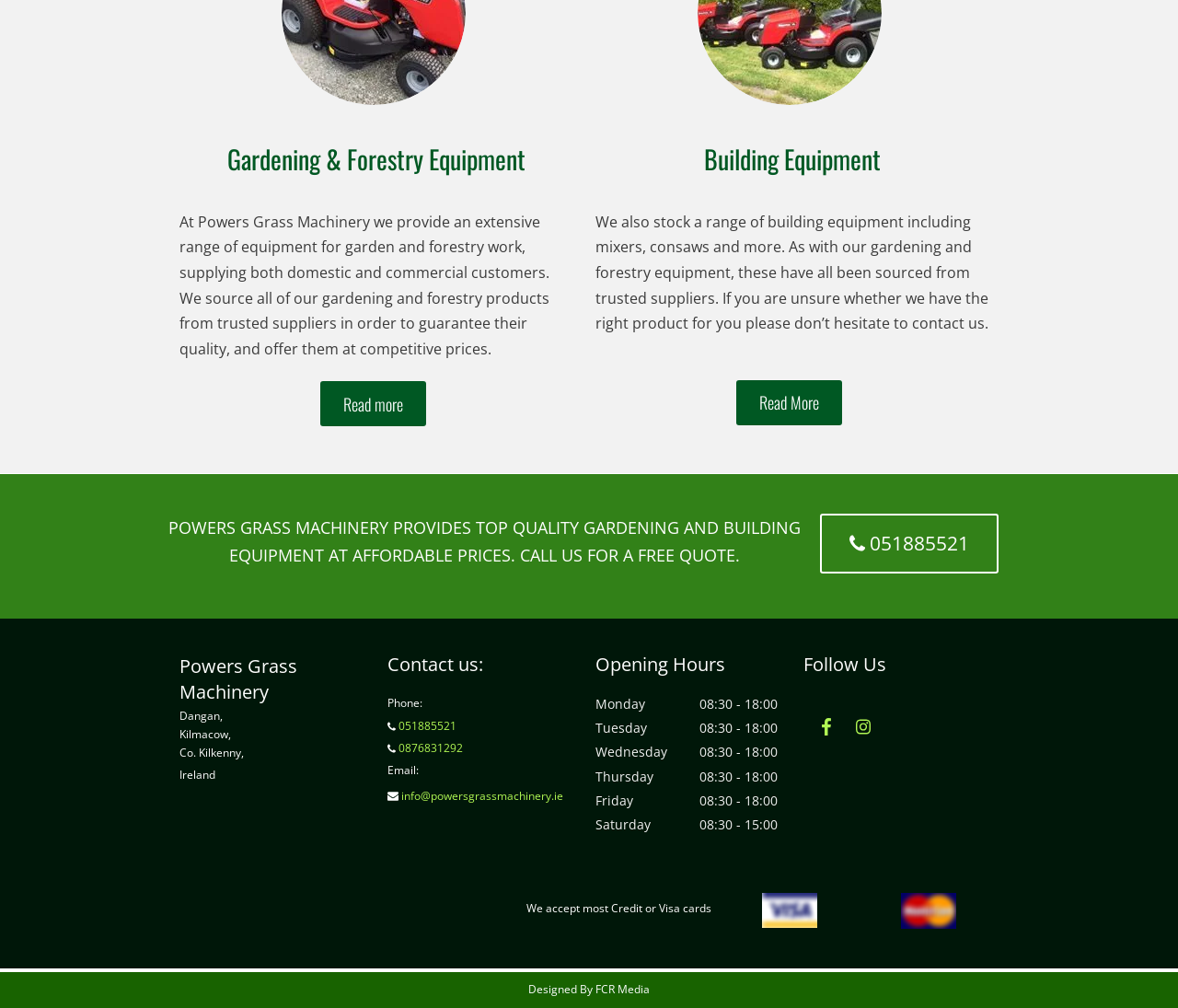Give a concise answer of one word or phrase to the question: 
What is the location of Powers Grass Machinery?

Dangan, Kilmacow, Co. Kilkenny, Ireland